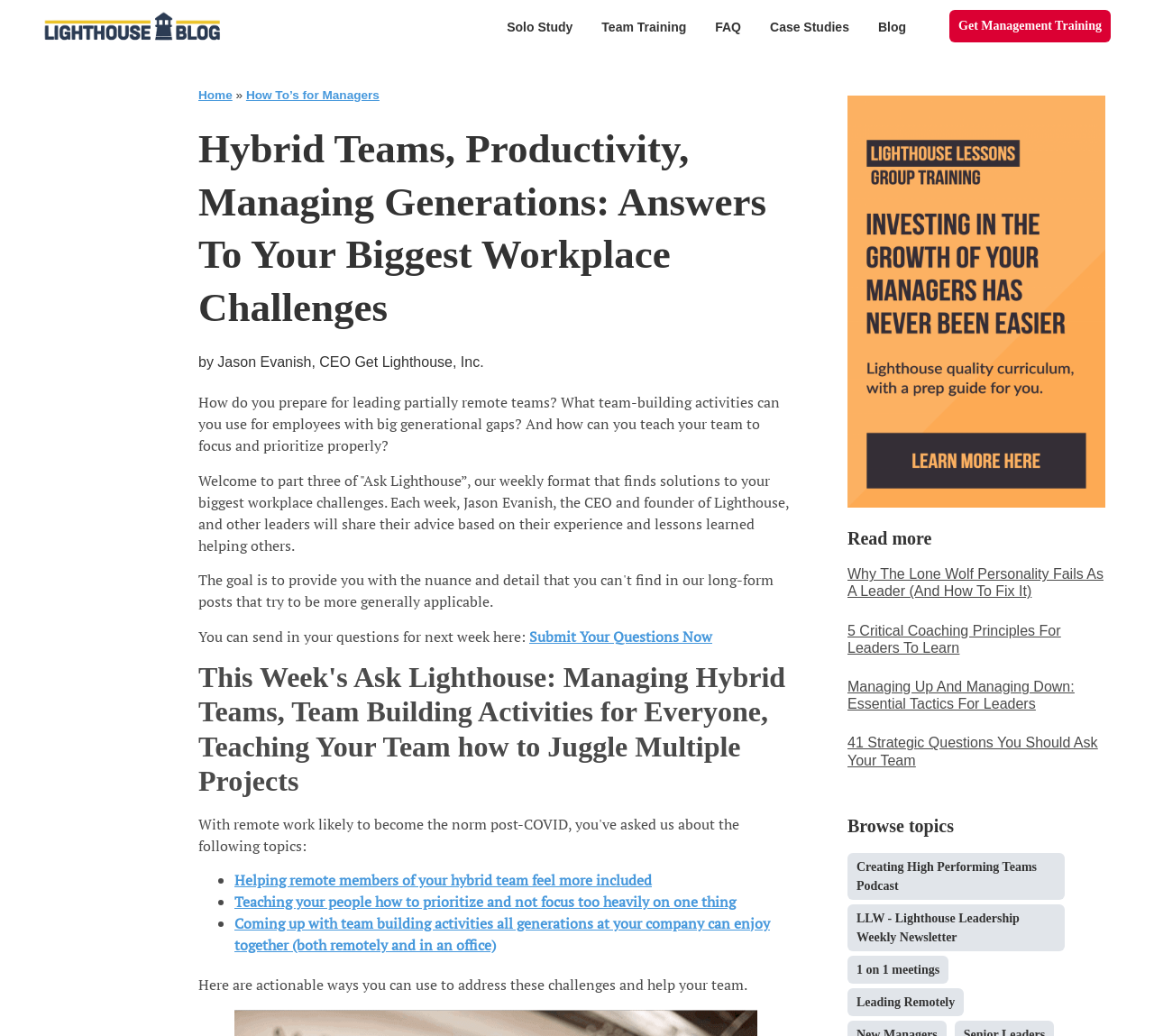Could you provide the bounding box coordinates for the portion of the screen to click to complete this instruction: "Share on Twitter"?

[0.0, 0.862, 0.041, 0.907]